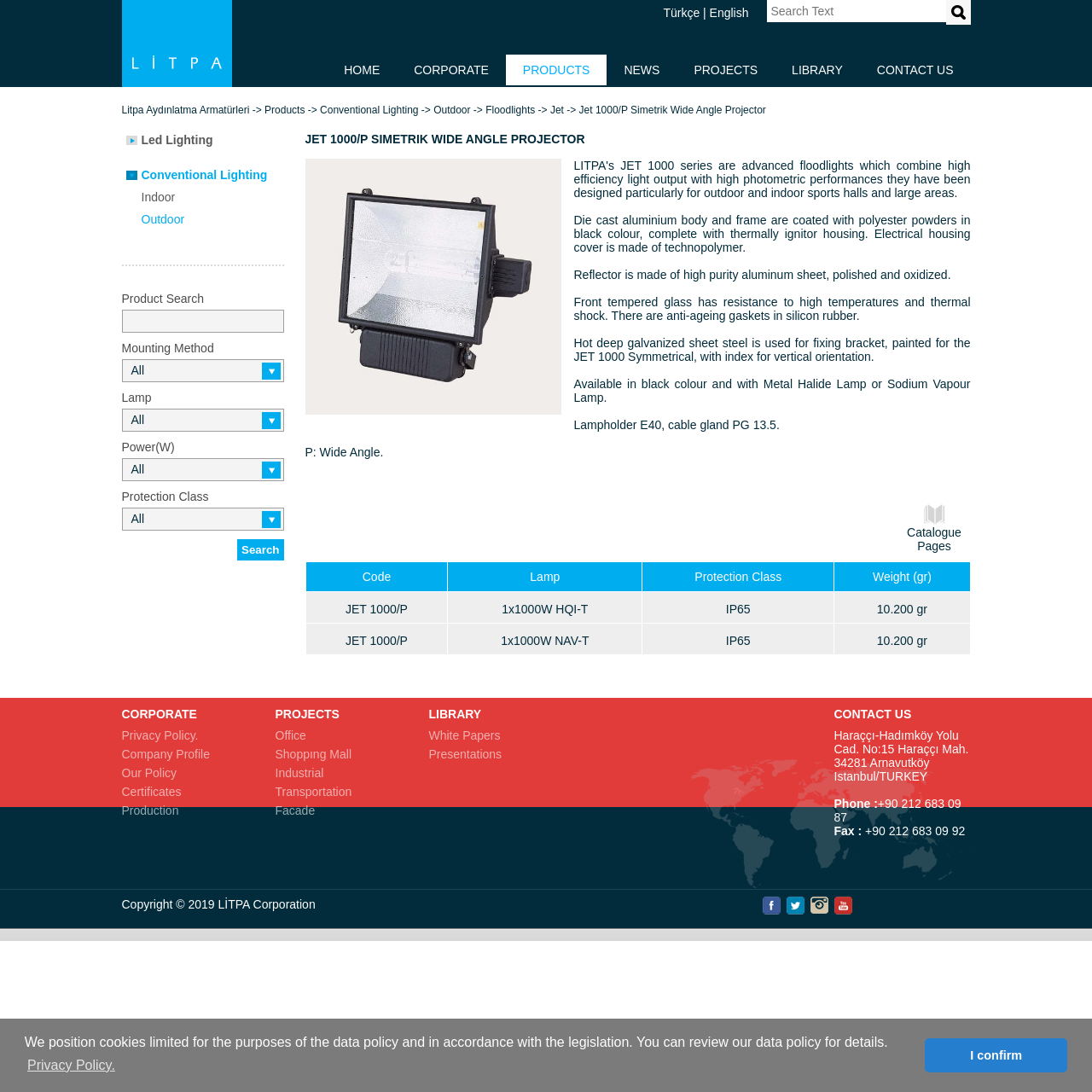Locate the bounding box coordinates of the element to click to perform the following action: 'Contact DCT Associates'. The coordinates should be given as four float values between 0 and 1, in the form of [left, top, right, bottom].

None